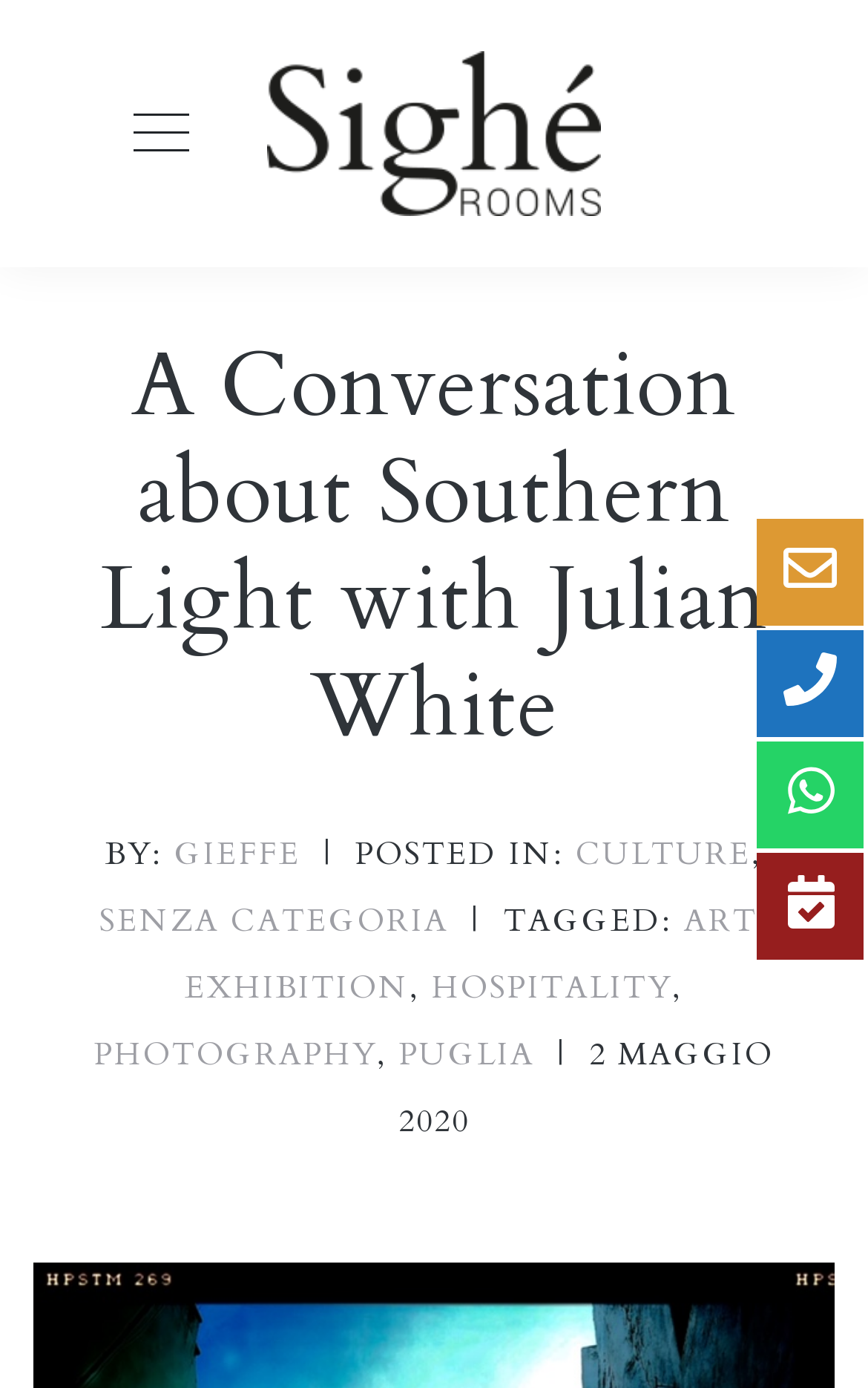Kindly determine the bounding box coordinates for the clickable area to achieve the given instruction: "read the article by GIEFFE".

[0.201, 0.6, 0.347, 0.63]